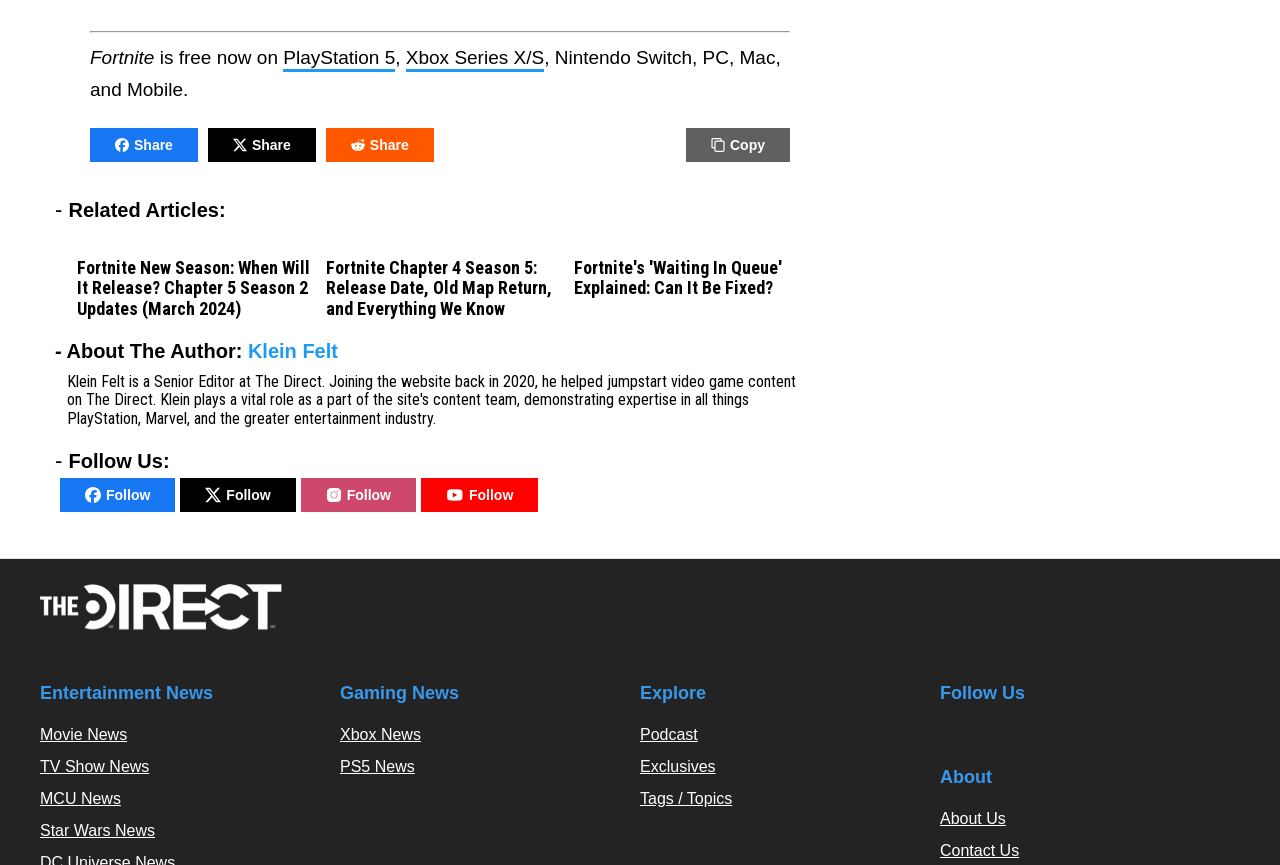What are the categories of news on the website?
Please answer the question with a detailed response using the information from the screenshot.

The answer can be found in the navigation menu, where there are headings 'Entertainment News' and 'Gaming News', which suggest that the website has categories for entertainment and gaming news.